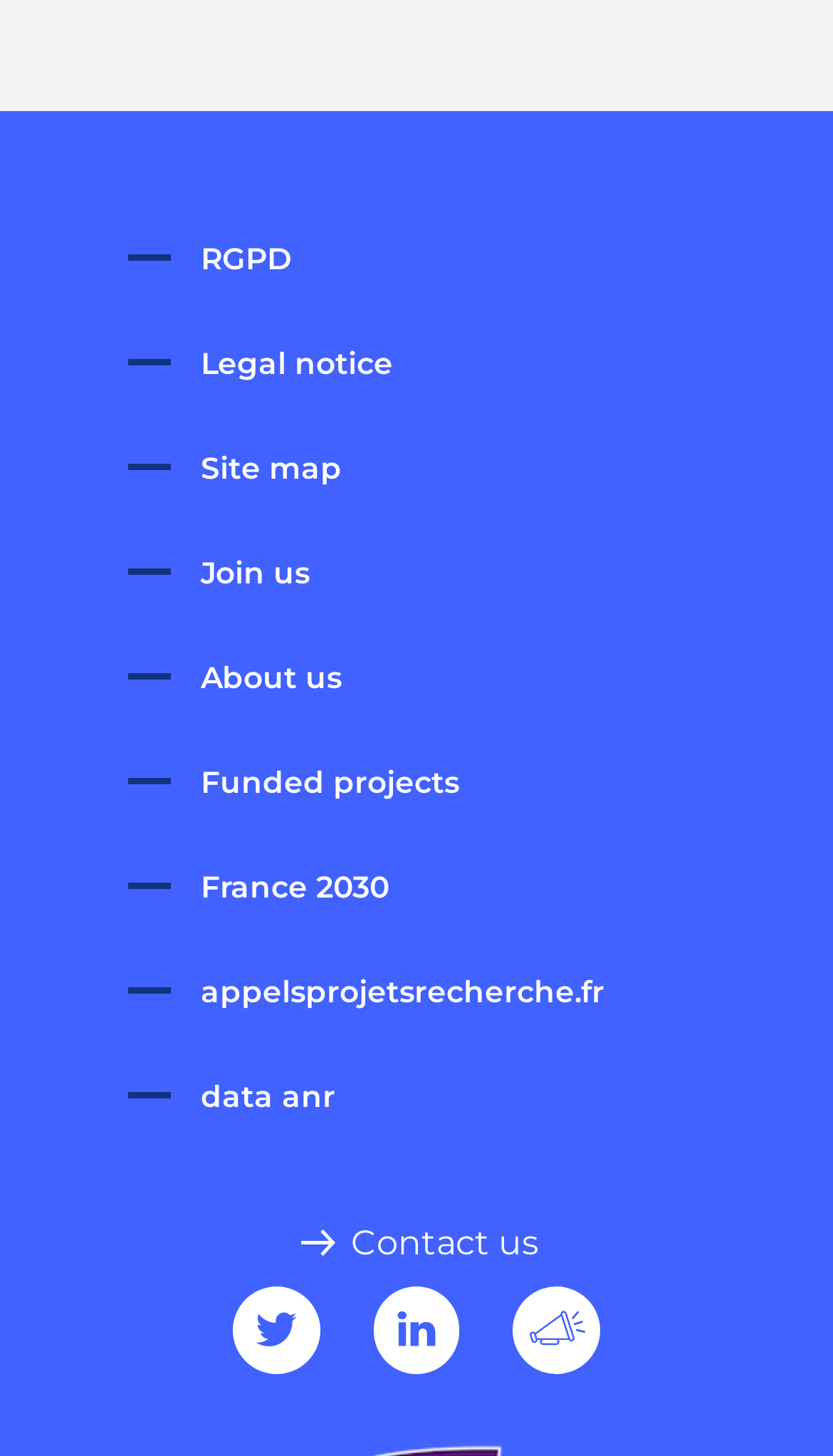Based on the element description, predict the bounding box coordinates (top-left x, top-left y, bottom-right x, bottom-right y) for the UI element in the screenshot: RGPD

[0.154, 0.164, 0.351, 0.191]